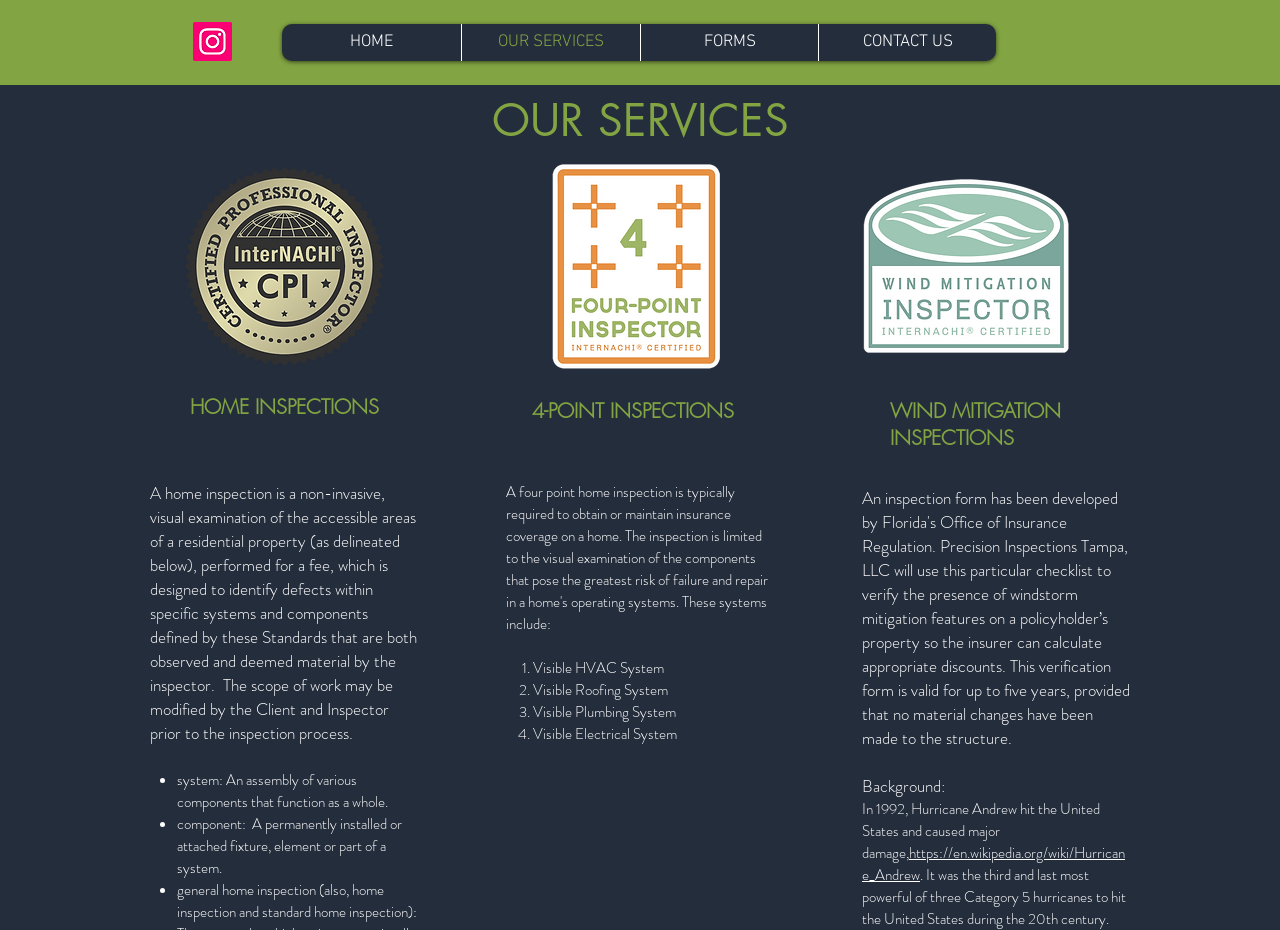Carefully observe the image and respond to the question with a detailed answer:
What type of examination is a home inspection?

According to the webpage, a home inspection is defined as a 'non-invasive, visual examination of the accessible areas of a residential property'.